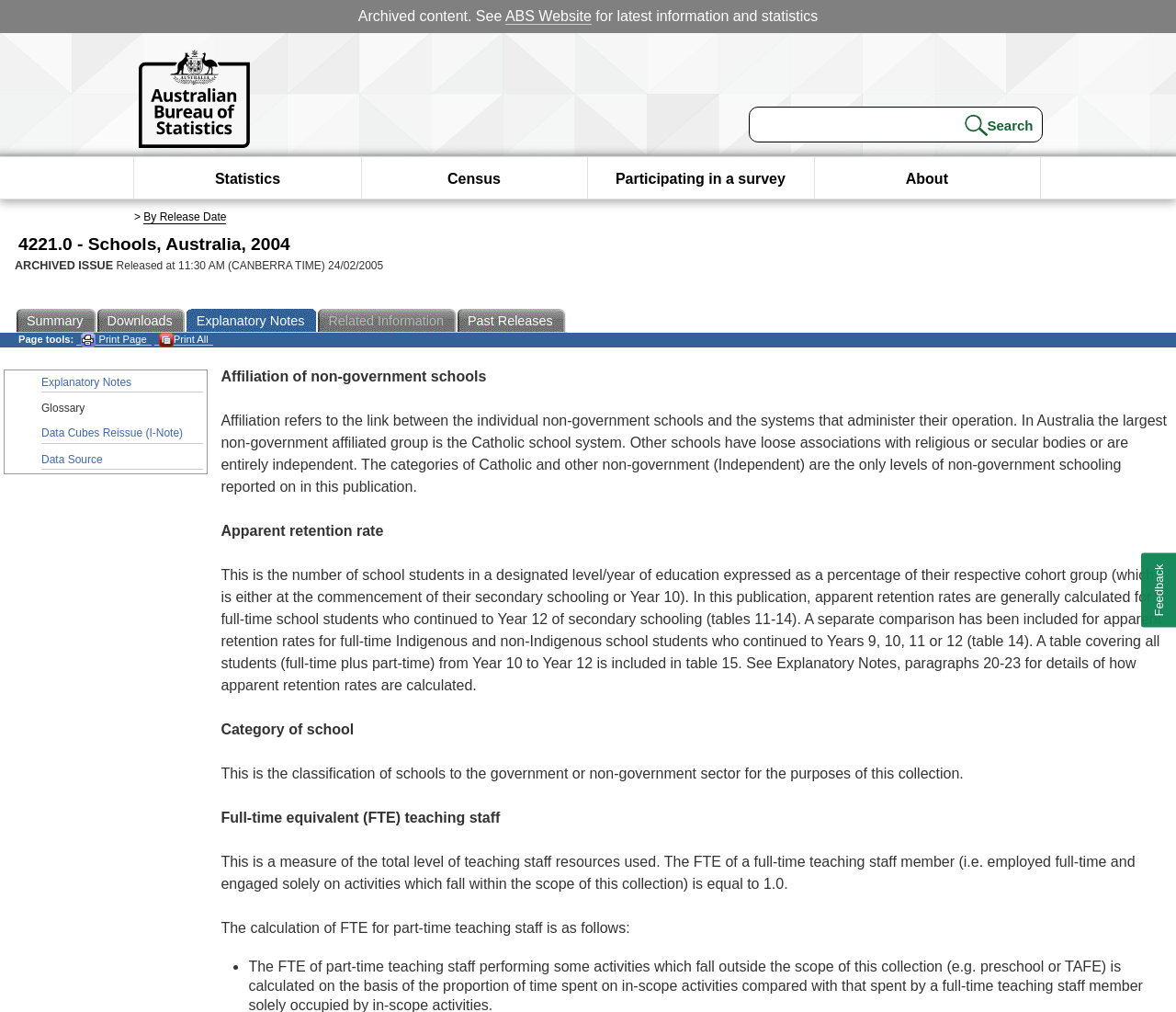Based on what you see in the screenshot, provide a thorough answer to this question: What is the apparent retention rate calculated for?

The apparent retention rate is calculated for full-time school students who continued to Year 12 of secondary schooling, as mentioned in the static text element 'In this publication, apparent retention rates are generally calculated for full-time school students who continued to Year 12 of secondary schooling (tables 11-14).'.